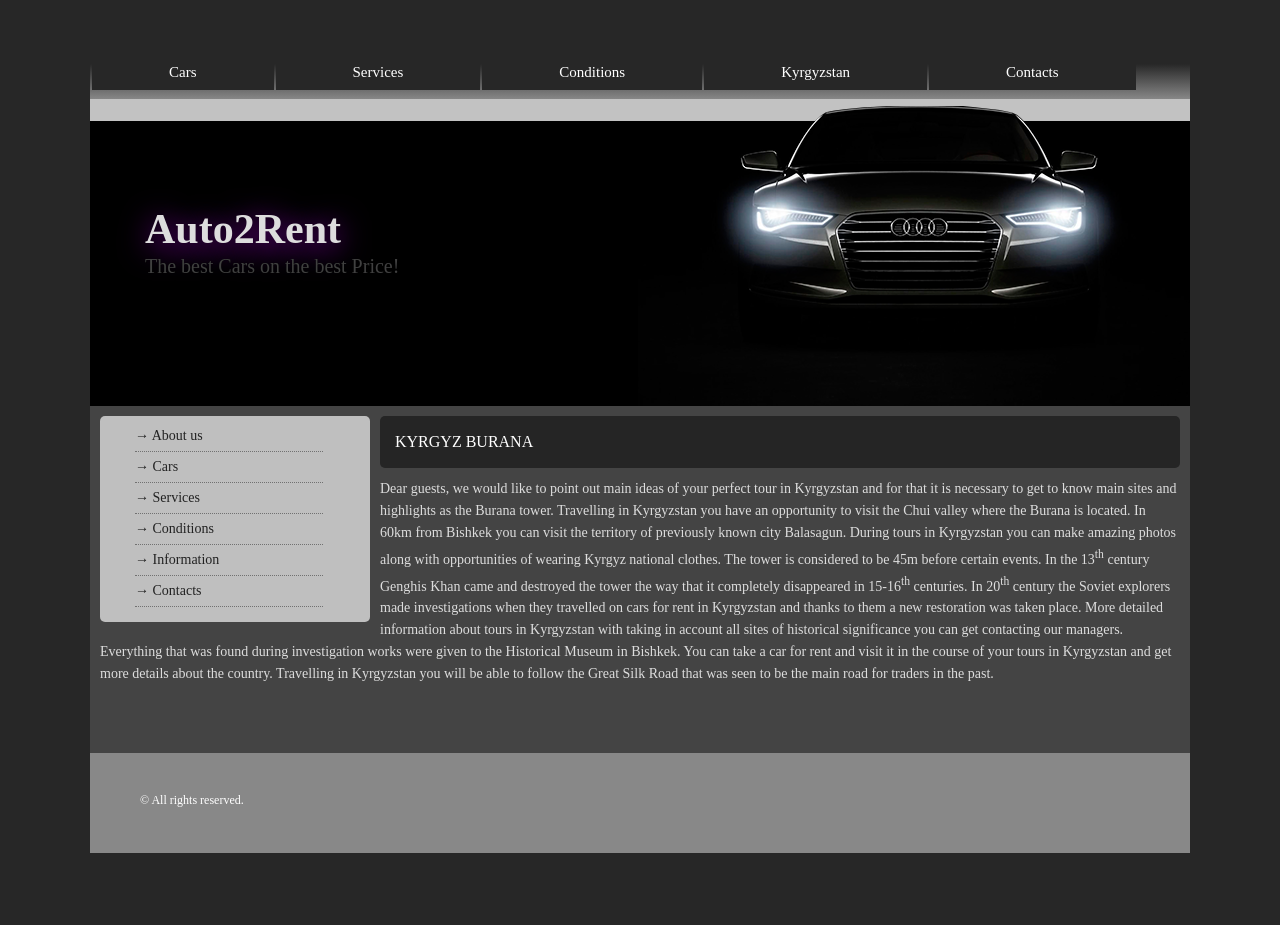Using the information from the screenshot, answer the following question thoroughly:
What is the name of the valley mentioned in the text?

The name of the valley can be found in the StaticText 'Travelling in Kyrgyzstan you have an opportunity to visit the Chui valley where the Burana is located.' which provides information about the location of the Burana tower.